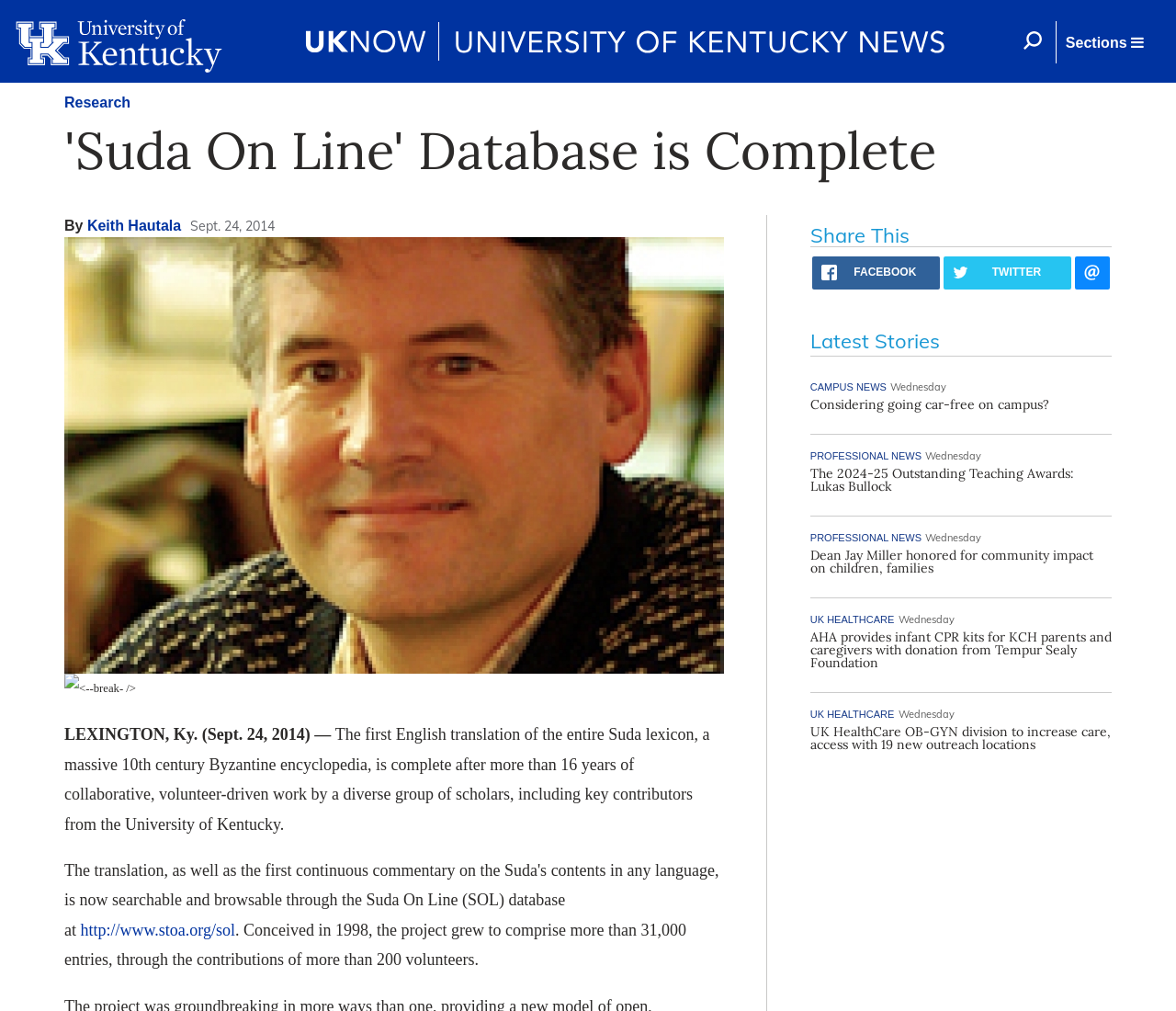Create a detailed narrative of the webpage’s visual and textual elements.

The webpage is about the University of Kentucky's news website, UKNow. At the top, there is a logo and a search bar on the right side. Below the logo, there is a section navigation menu button. 

The main content of the webpage is divided into two sections. On the left side, there is a news article with the title "'Suda On Line' Database is Complete" and a brief description. The article is written by Keith Hautala and dated September 24, 2014. The article discusses the completion of the first English translation of the entire Suda lexicon, a massive 10th century Byzantine encyclopedia. 

On the right side, there are several sections. The first section is "Share This" with links to share the article on Facebook, Twitter, and other platforms. Below that, there is a "Latest Stories" section with several news articles, each with a title, a category label, and a date. The categories include "CAMPUS NEWS", "PROFESSIONAL NEWS", and "UK HEALTHCARE". The news articles are about various topics, such as considering going car-free on campus, outstanding teaching awards, and community impact on children and families.